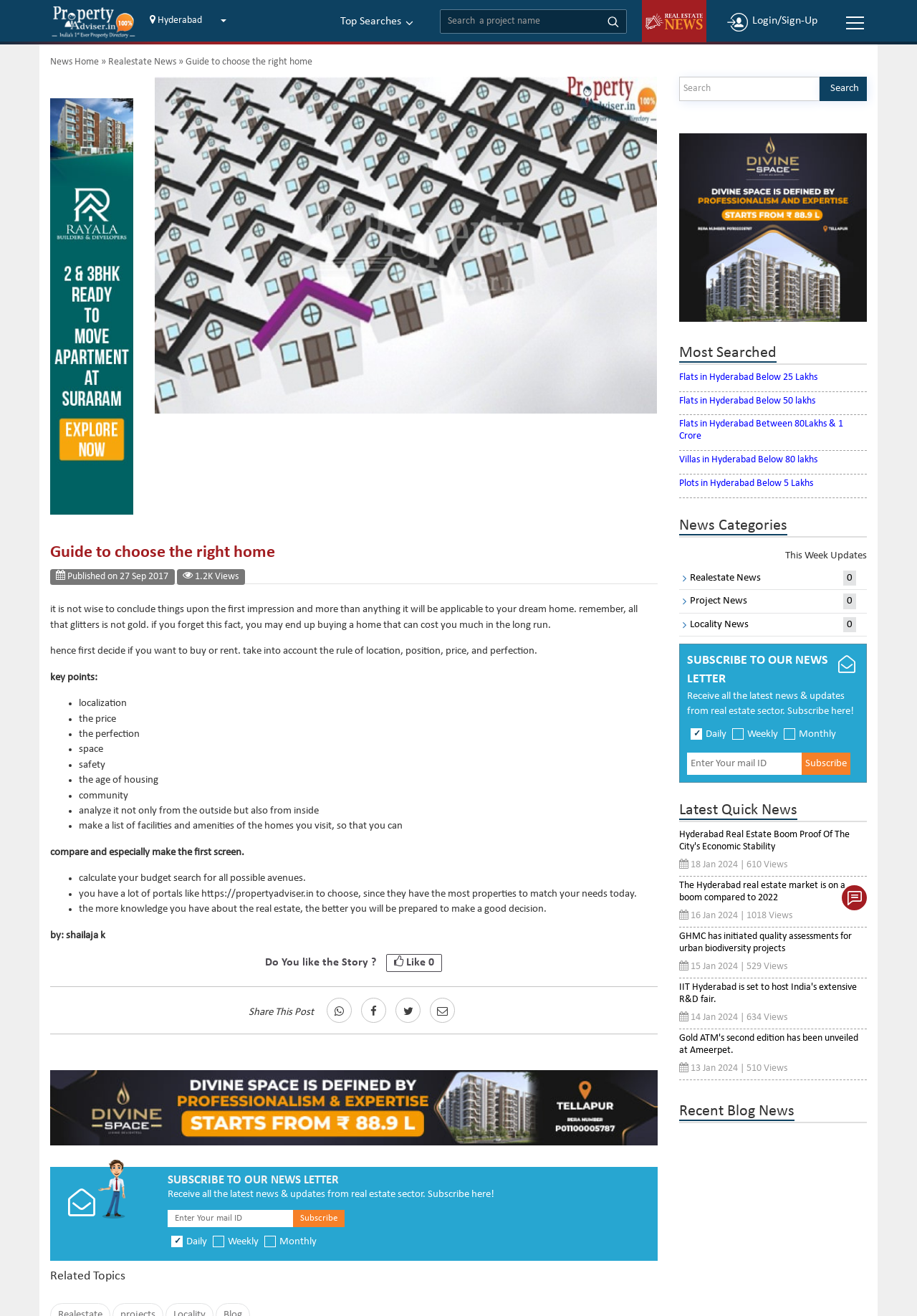Please locate and generate the primary heading on this webpage.

Guide to choose the right home